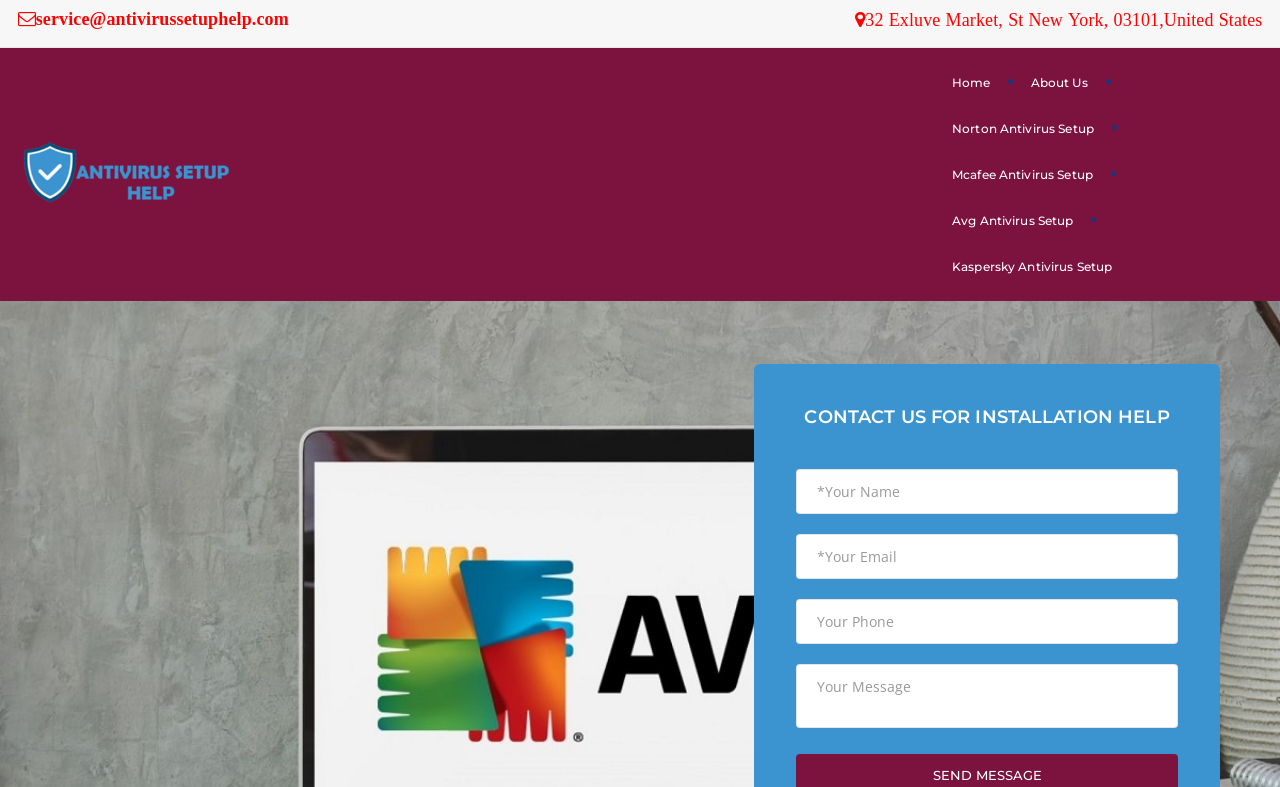Create a full and detailed caption for the entire webpage.

The webpage is about Avg Antivirus setup and installation help. At the top left, there is a link to "service@antivirussetuphelp.com" and a static text displaying the address "32 Exluve Market, St New York, 03101, United States". Below this, there is a link to "avg antivirus setup help" accompanied by an image with the same description. 

On the top navigation bar, there are five links: "Home", "About Us", "Norton Antivirus Setup", "Mcafee Antivirus Setup", and "Avg Antivirus Setup", followed by "Kaspersky Antivirus Setup" at the top right. 

The main content of the webpage is a layout table that occupies most of the page. Within this table, there is a heading "CONTACT US FOR INSTALLATION HELP" at the top. Below this heading, there is a form with four text boxes: "Your Name", "Your Email", "Your Phone", and "Your Message", all of which are not required. At the bottom of the form, there is a "SEND MESSAGE" button.